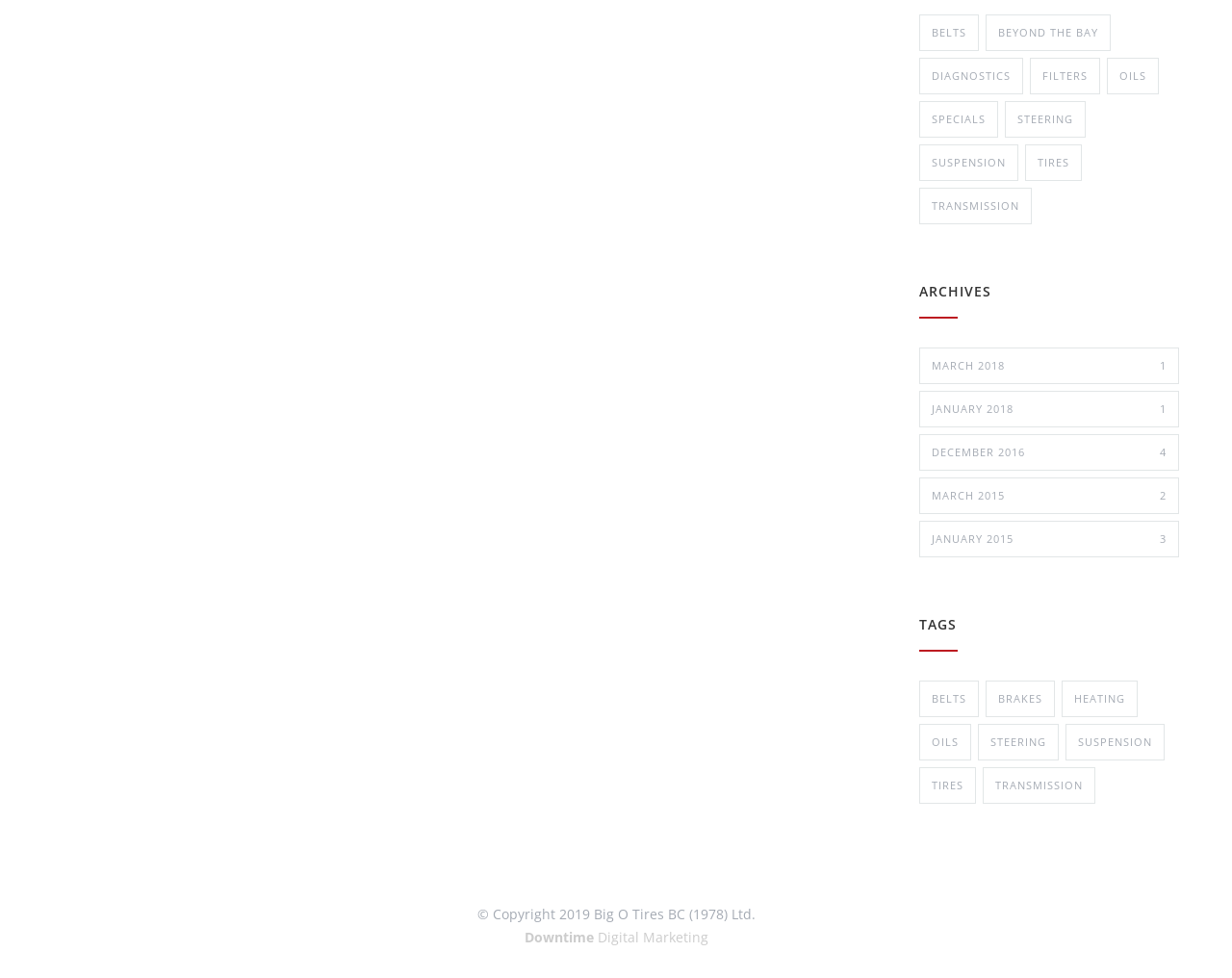What is the copyright year of Big O Tires BC?
Please ensure your answer to the question is detailed and covers all necessary aspects.

The StaticText element '© Copyright 2019 Big O Tires BC (1978) Ltd.' contains the copyright year, which is 2019.